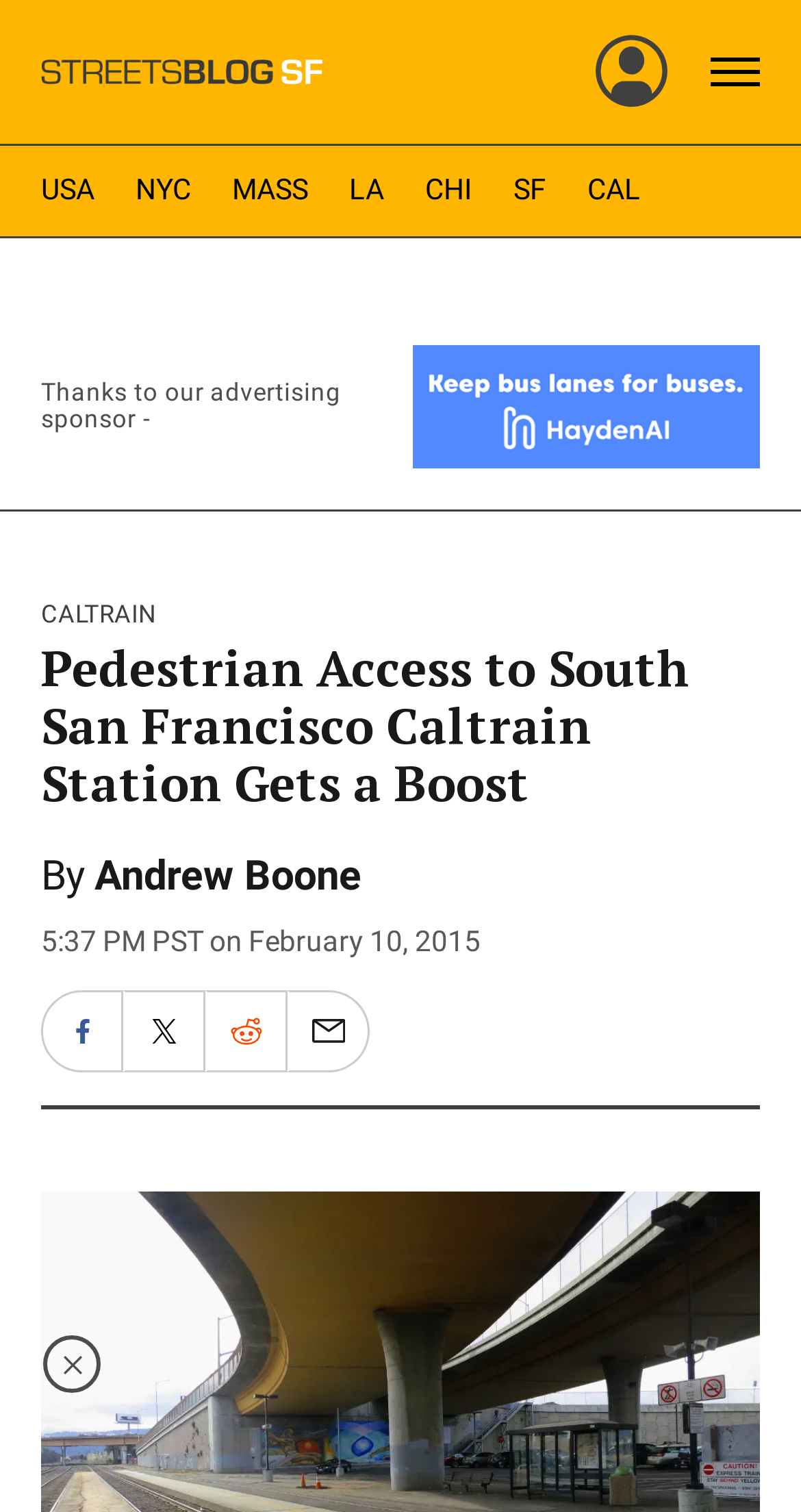Find the bounding box coordinates of the element to click in order to complete this instruction: "Go to Streetsblog San Francisco home". The bounding box coordinates must be four float numbers between 0 and 1, denoted as [left, top, right, bottom].

[0.051, 0.007, 0.401, 0.088]